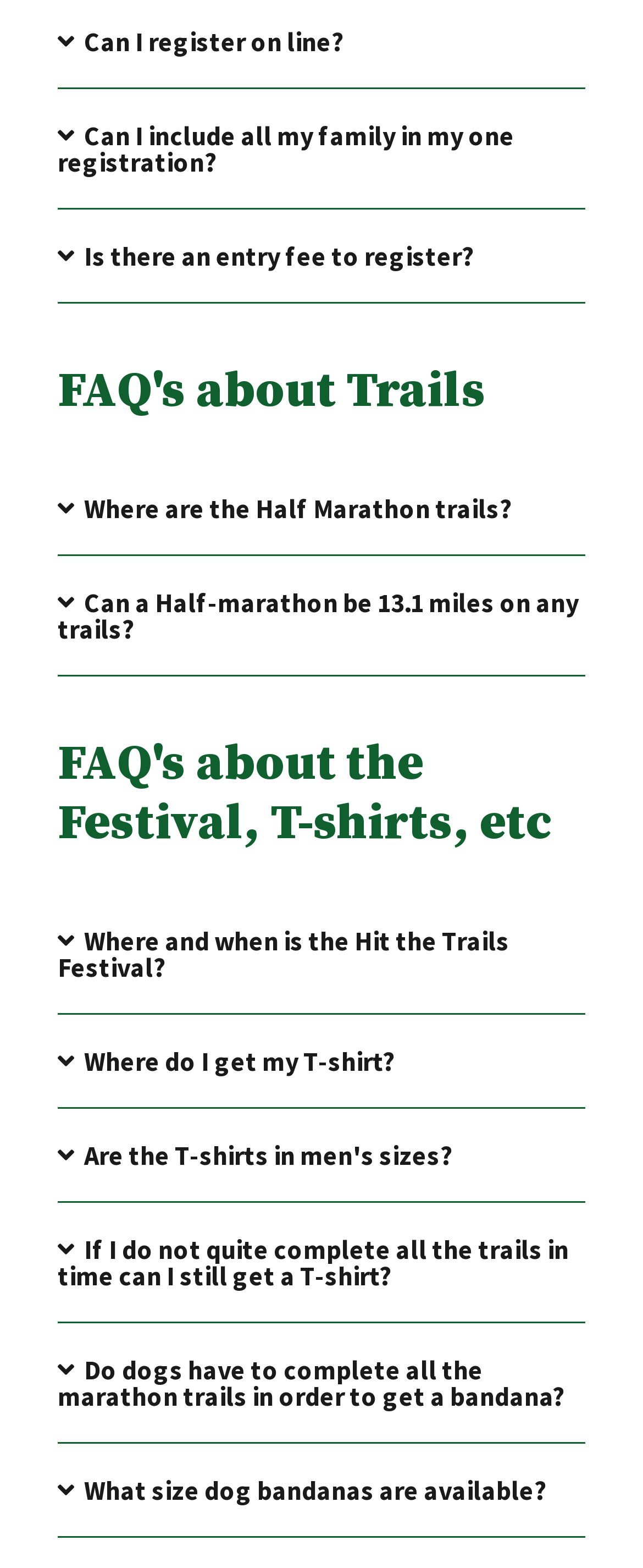What is the first question about festival?
Provide a one-word or short-phrase answer based on the image.

Where and when is the Hit the Trails Festival?